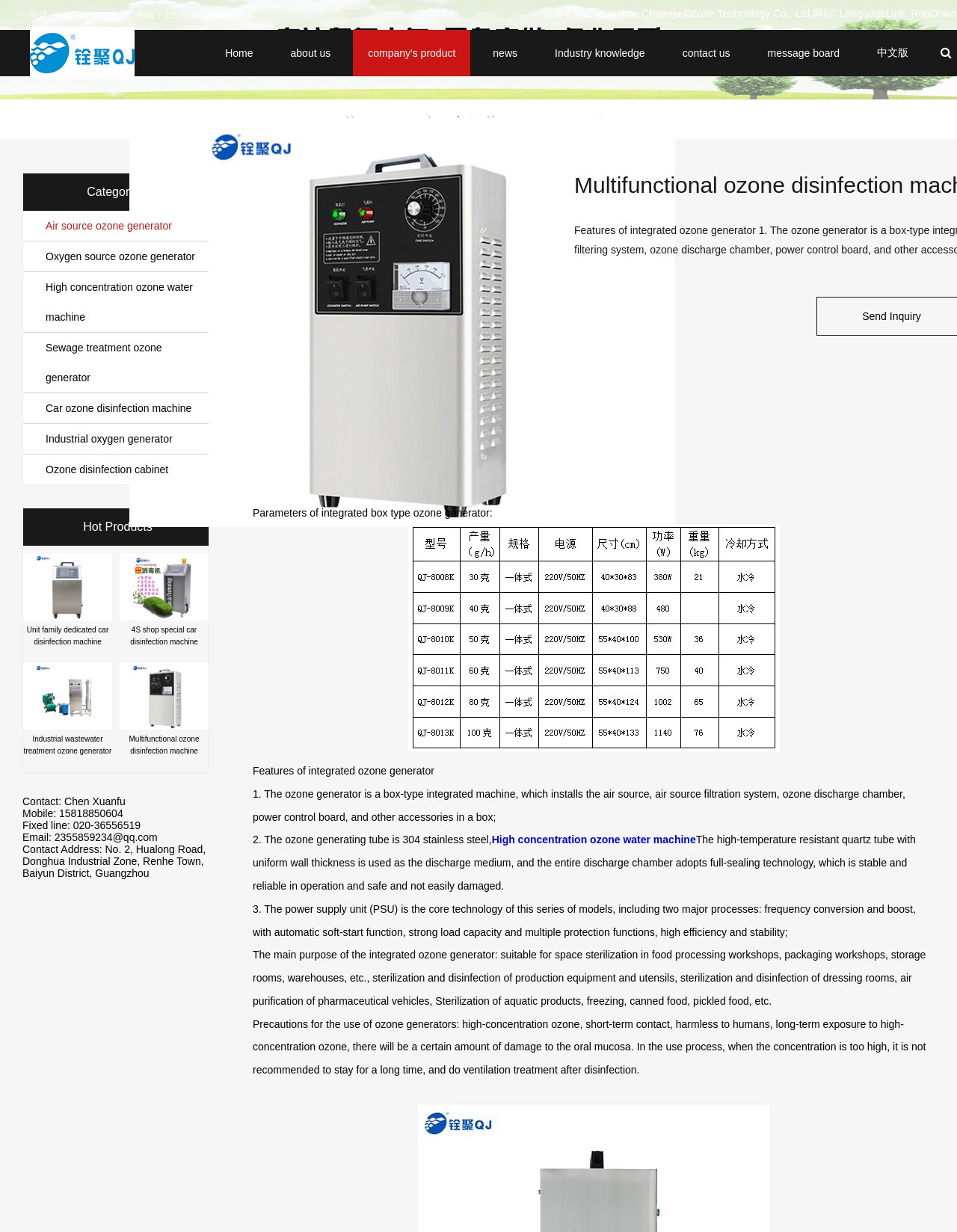Refer to the image and answer the question with as much detail as possible: What is the material of the ozone generating tube?

The material of the ozone generating tube is mentioned in the product description, which is 304 stainless steel.